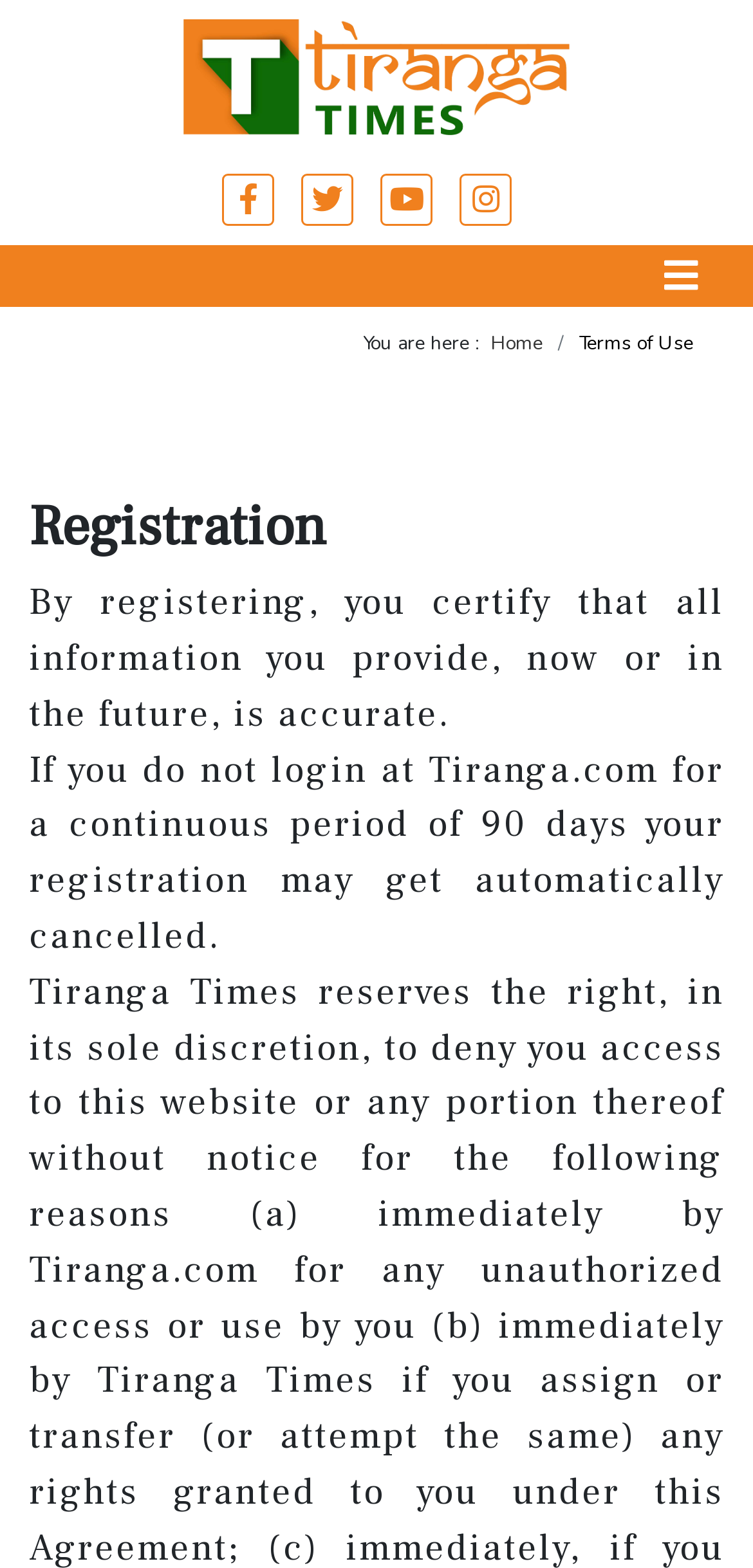What happens if a user does not login for 90 days?
Refer to the image and provide a concise answer in one word or phrase.

Registration may get cancelled